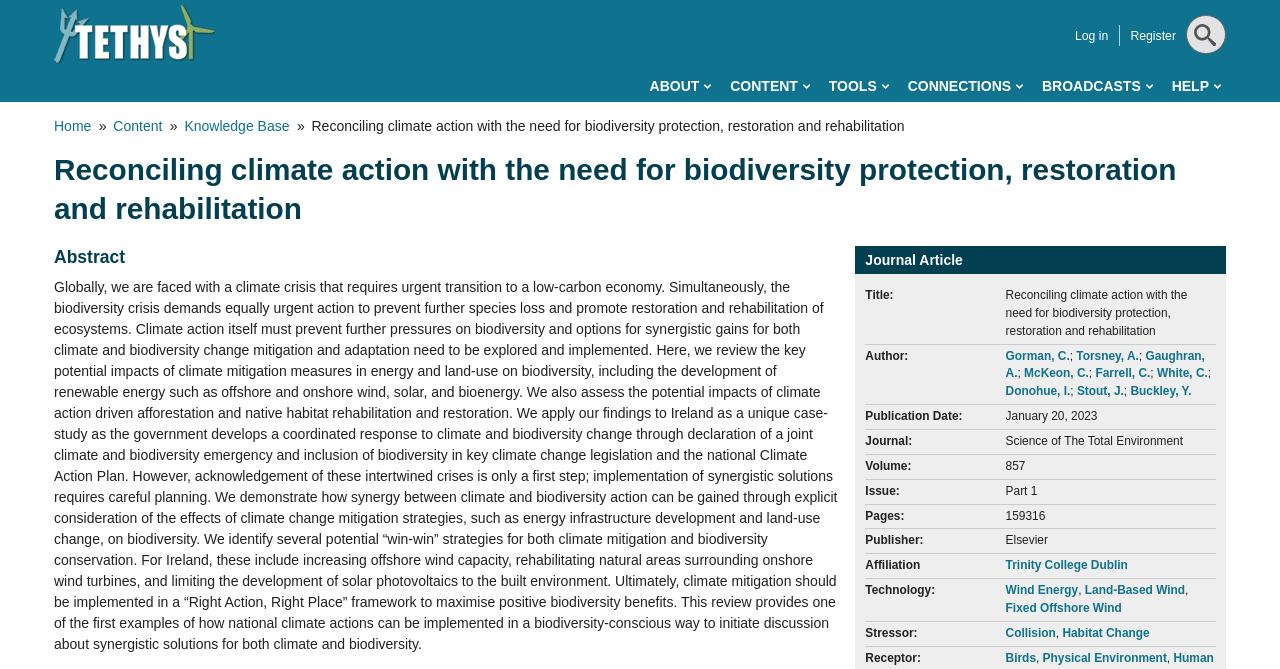Please locate the UI element described by "Gaughran, A." and provide its bounding box coordinates.

[0.786, 0.521, 0.941, 0.569]